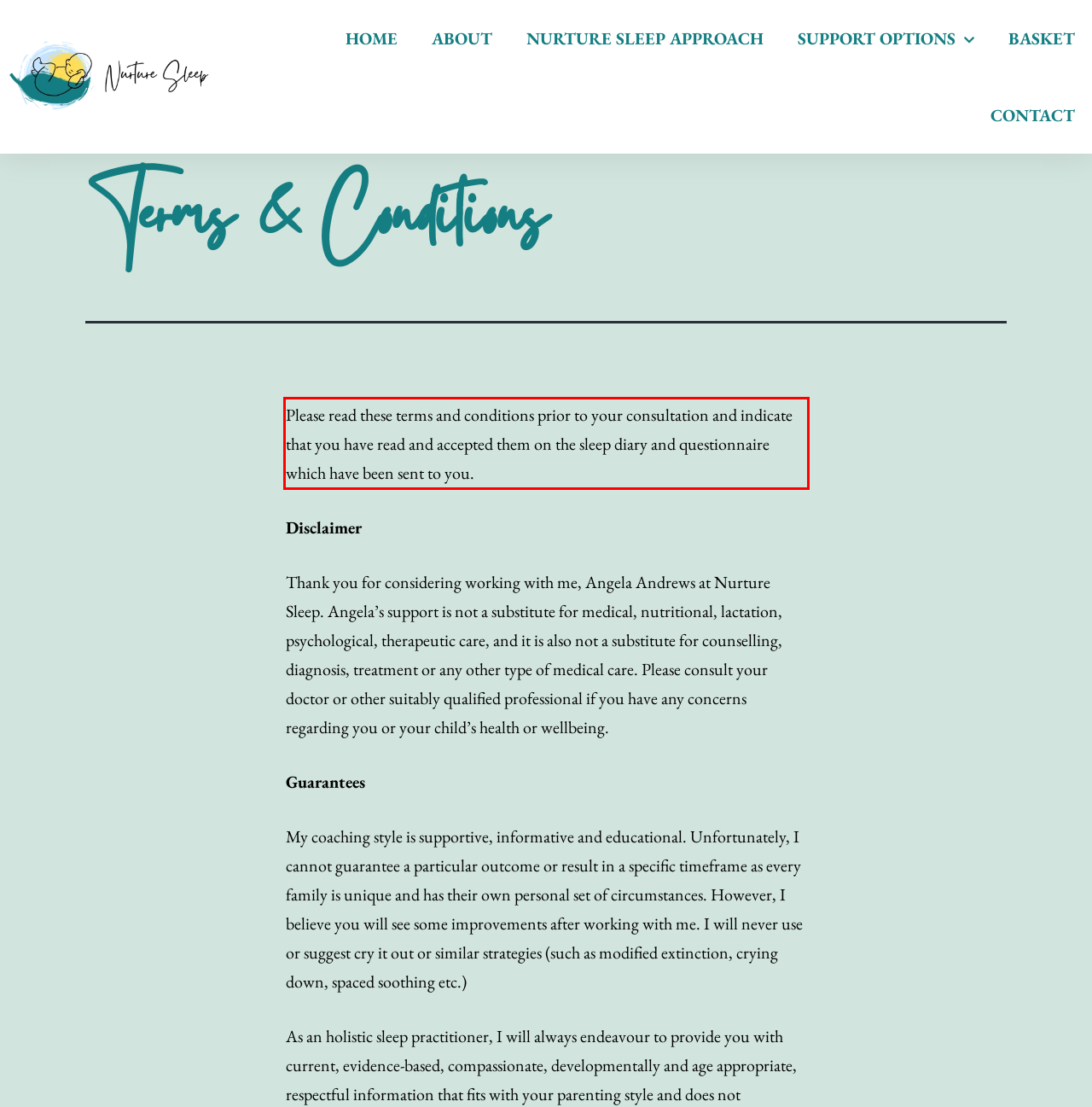You are looking at a screenshot of a webpage with a red rectangle bounding box. Use OCR to identify and extract the text content found inside this red bounding box.

Please read these terms and conditions prior to your consultation and indicate that you have read and accepted them on the sleep diary and questionnaire which have been sent to you.